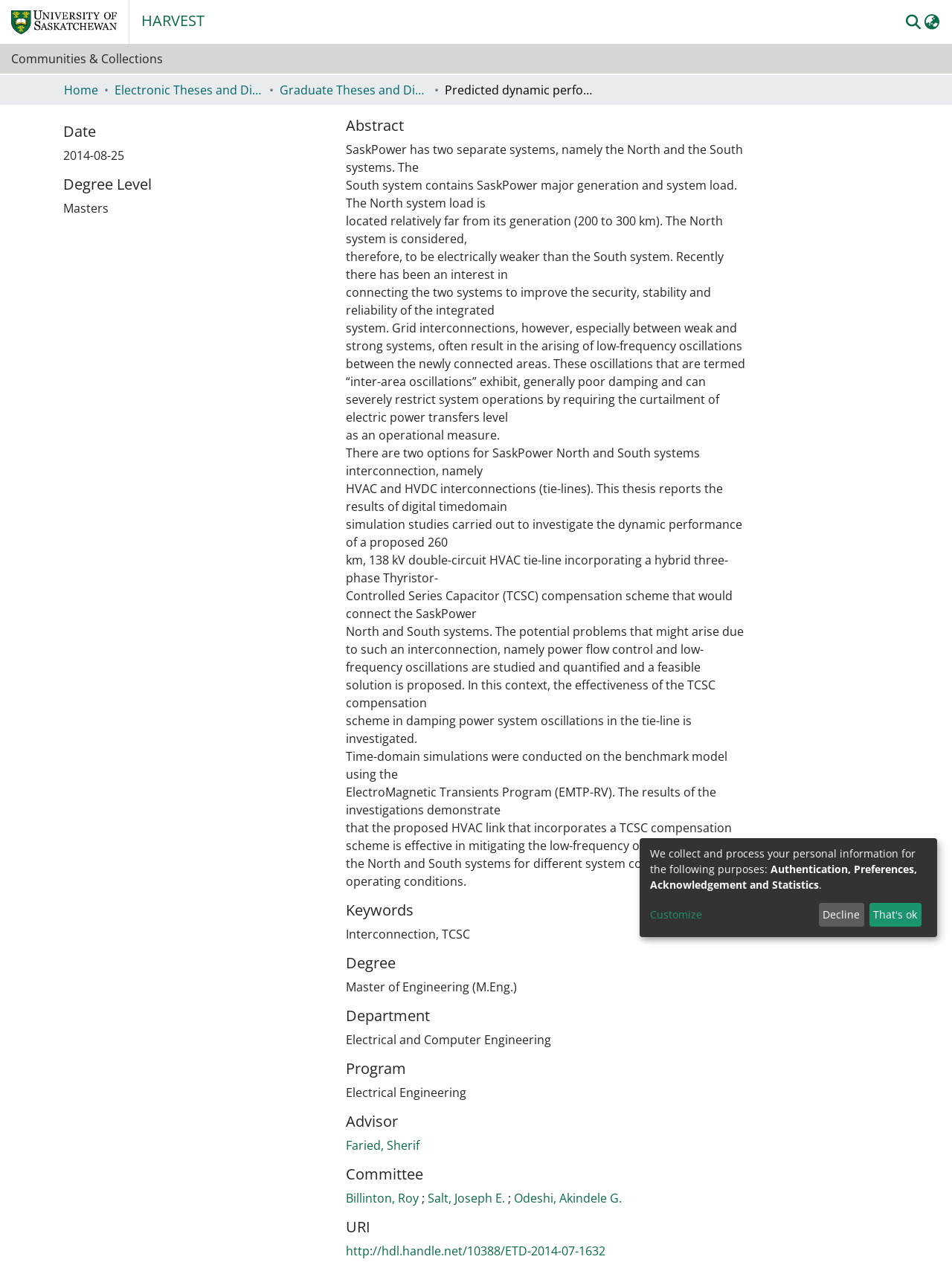What is the degree level of the thesis?
Can you give a detailed and elaborate answer to the question?

The degree level of the thesis is Masters, which is mentioned in the 'Degree Level' section of the webpage, along with other details such as the date, abstract, and keywords.